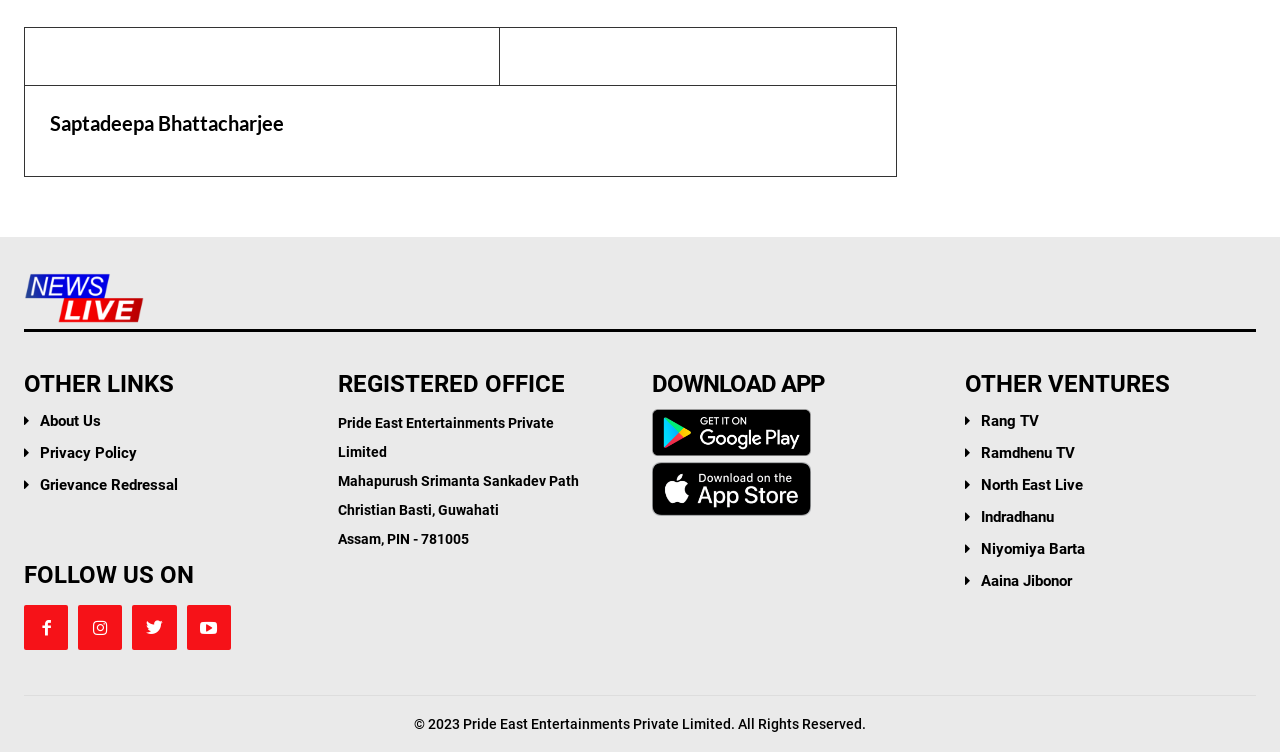Locate the bounding box coordinates of the segment that needs to be clicked to meet this instruction: "Follow on Facebook".

[0.019, 0.805, 0.053, 0.864]